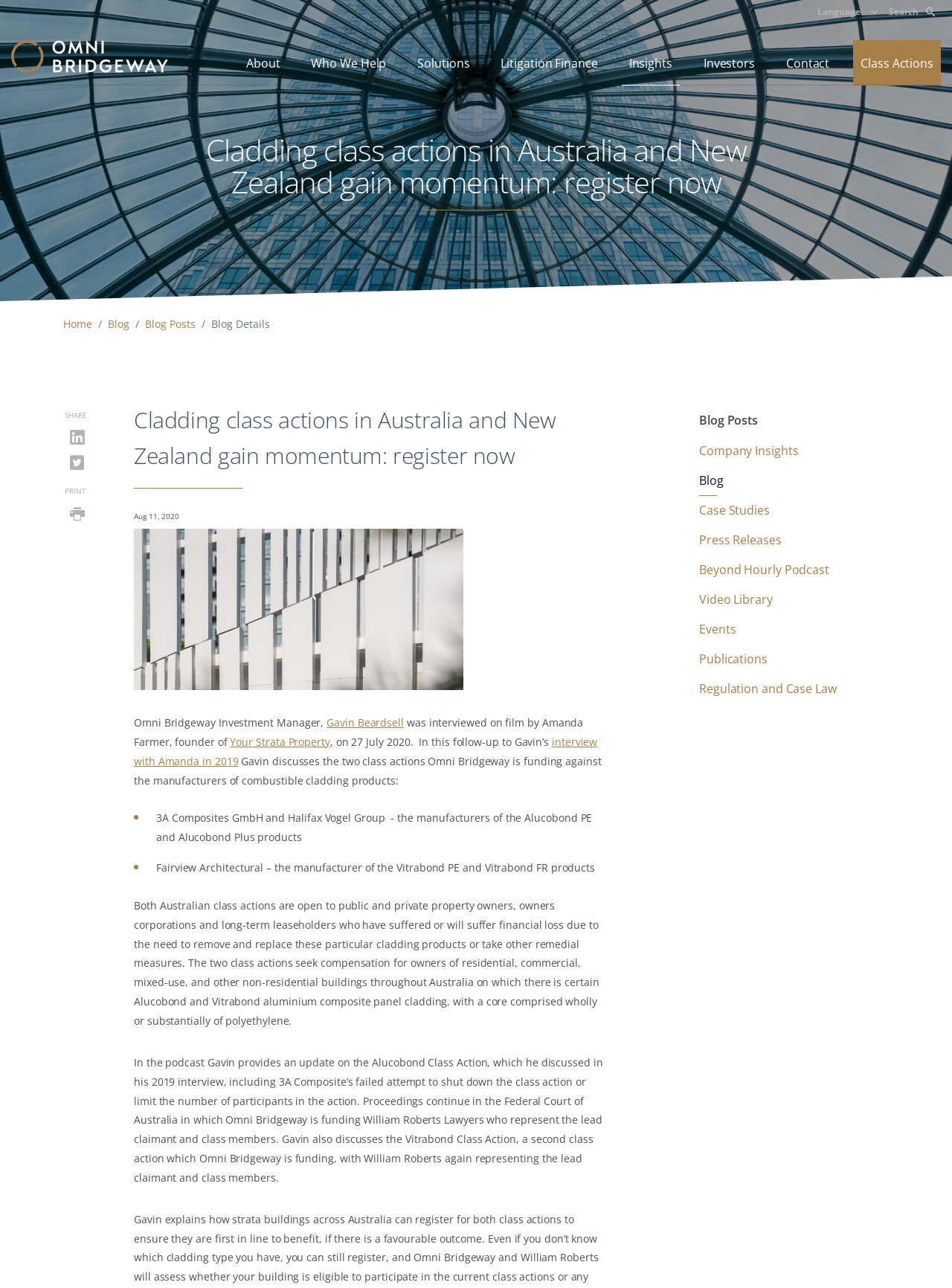Locate the bounding box for the described UI element: "Beyond Hourly Podcast". Ensure the coordinates are four float numbers between 0 and 1, formatted as [left, top, right, bottom].

[0.734, 0.436, 0.871, 0.454]